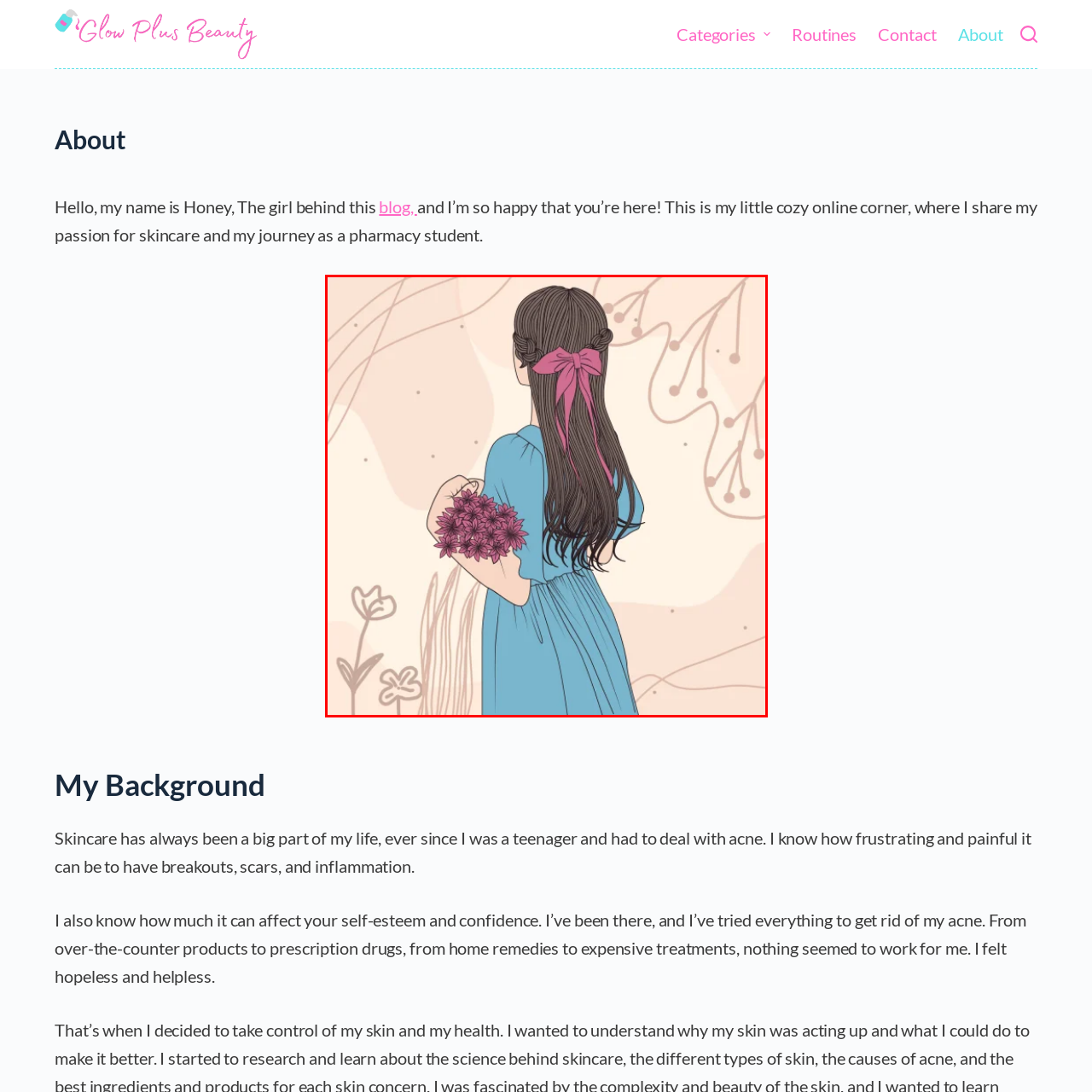Please scrutinize the portion of the image inside the purple boundary and provide an elaborate answer to the question below, relying on the visual elements: 
What is the girl holding in her hands?

According to the caption, the girl 'cradles a vibrant bouquet of flowers' in her hands, which suggests that she is holding a collection of flowers.